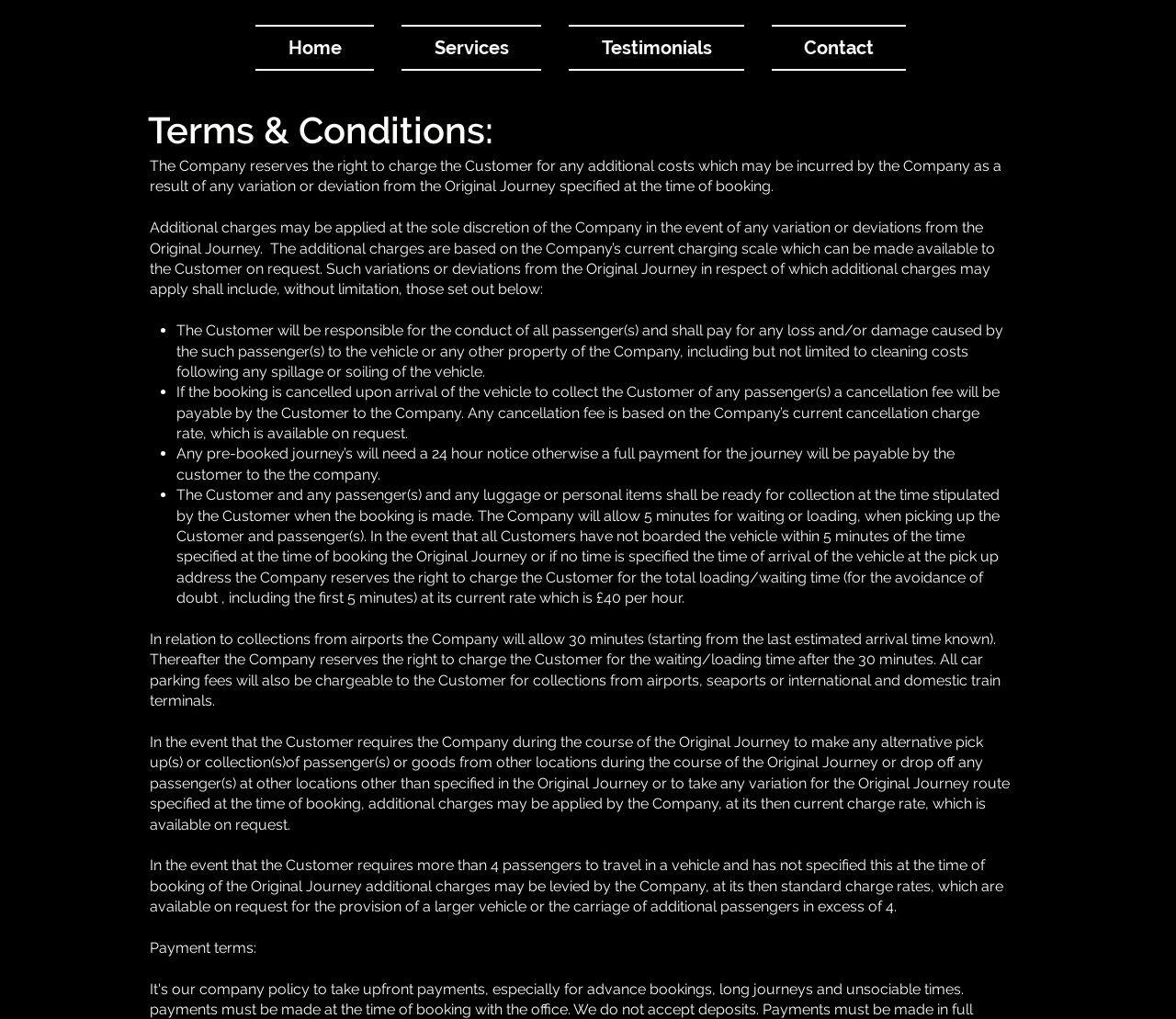Provide a one-word or short-phrase response to the question:
How many passengers can travel in a standard vehicle?

4